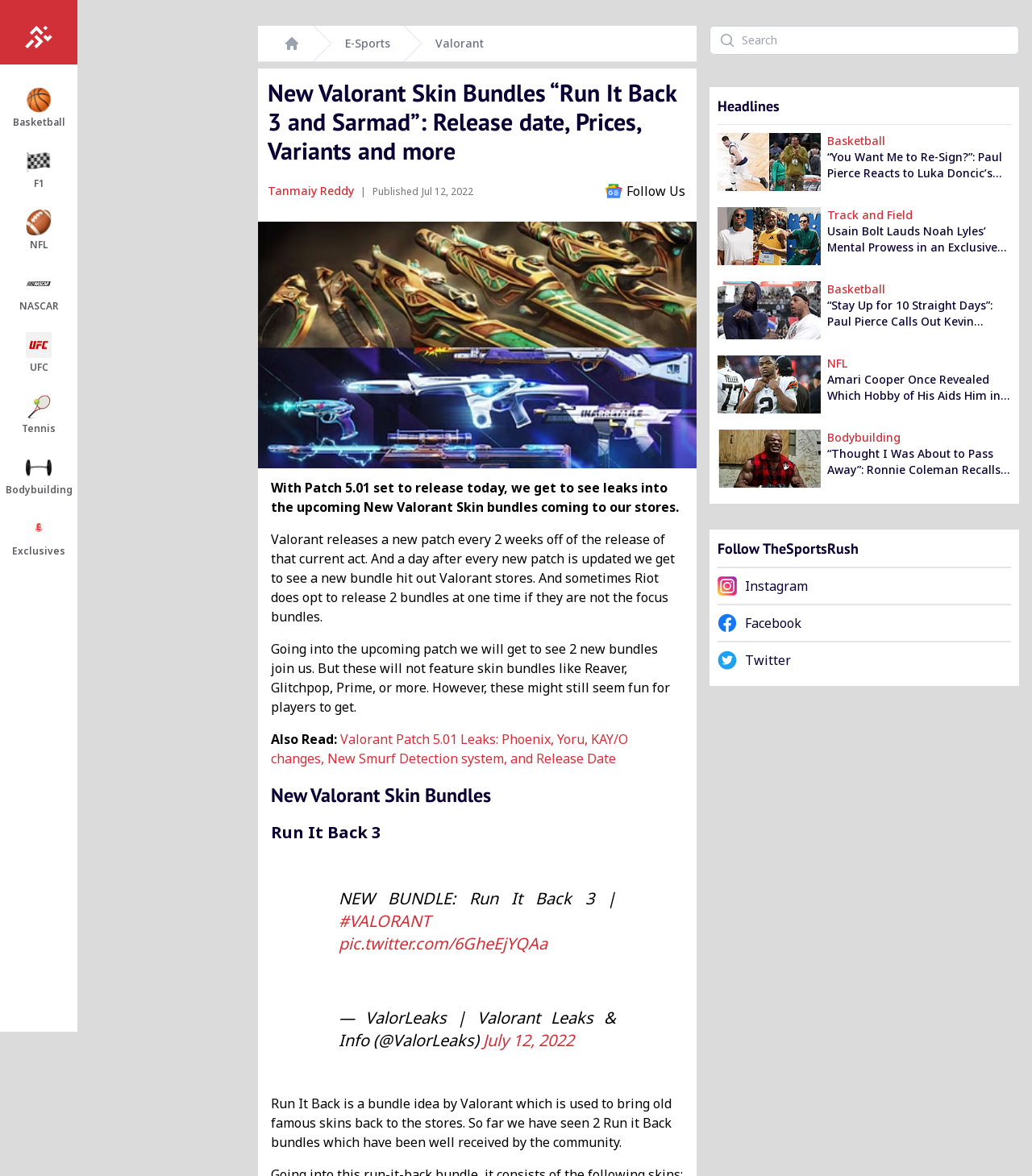Please provide the bounding box coordinates for the UI element as described: "Settings". The coordinates must be four floats between 0 and 1, represented as [left, top, right, bottom].

None